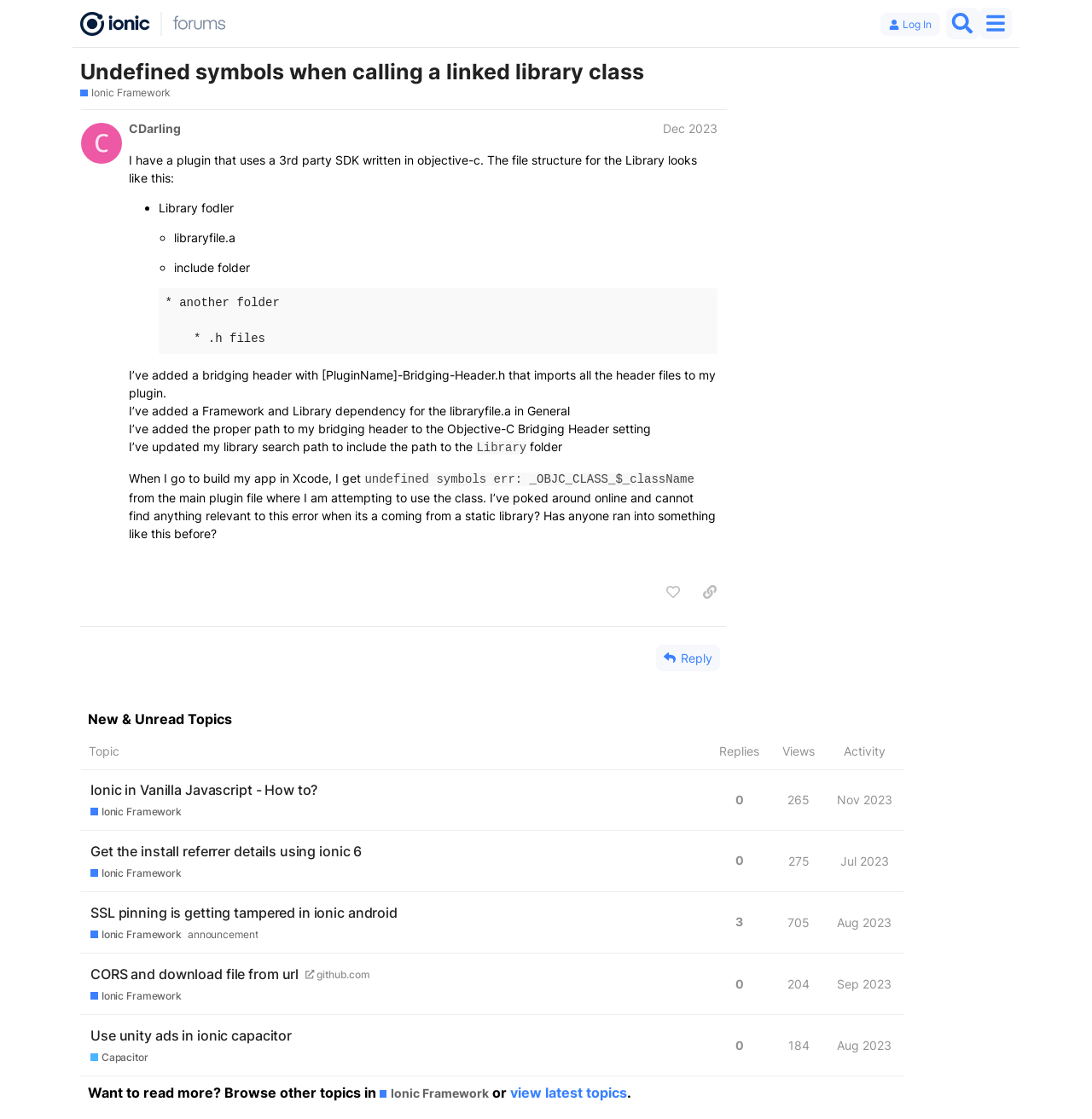Could you determine the bounding box coordinates of the clickable element to complete the instruction: "Like this post"? Provide the coordinates as four float numbers between 0 and 1, i.e., [left, top, right, bottom].

[0.601, 0.513, 0.632, 0.544]